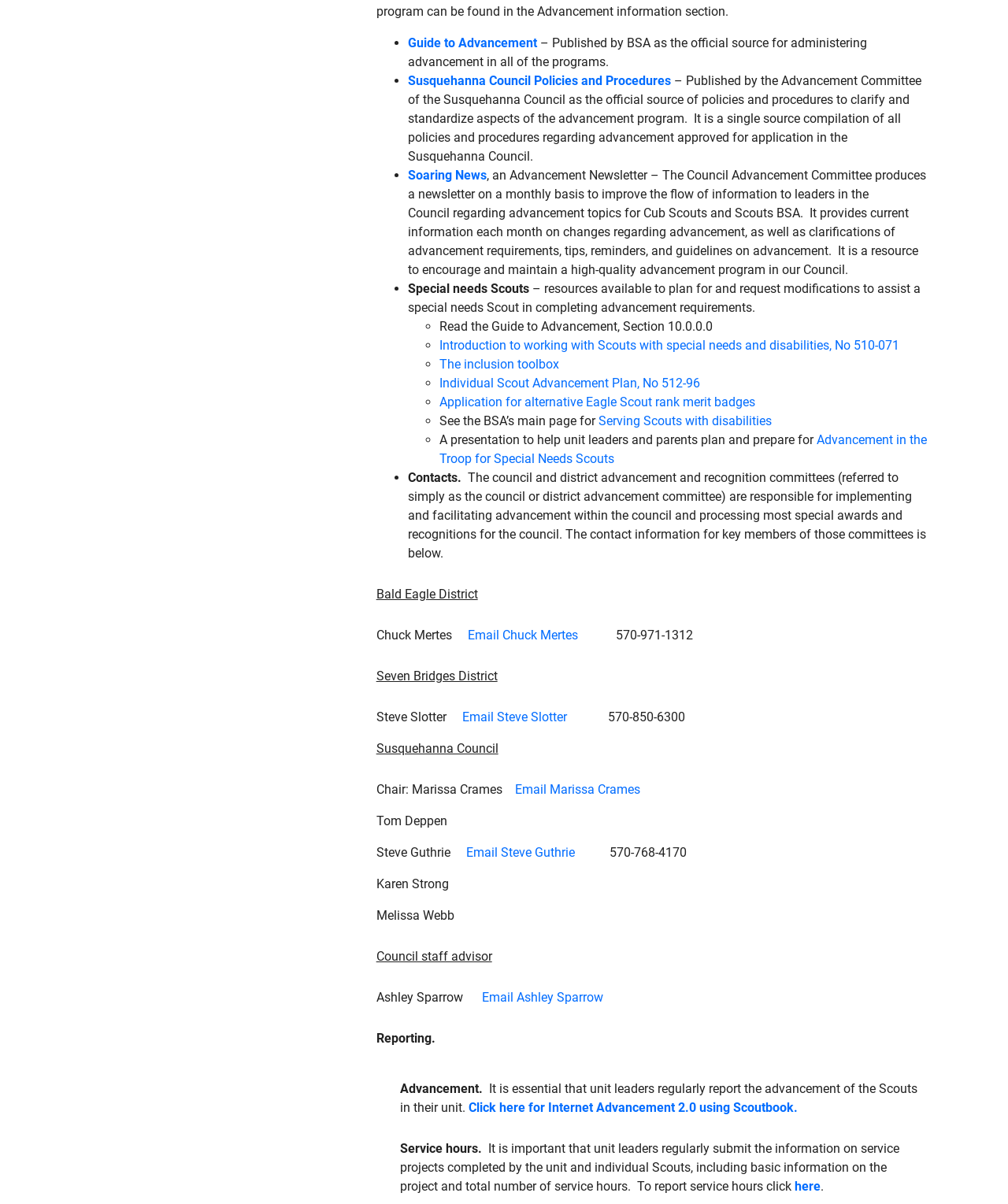What is the purpose of the Individual Scout Advancement Plan? From the image, respond with a single word or brief phrase.

To plan for special needs Scouts